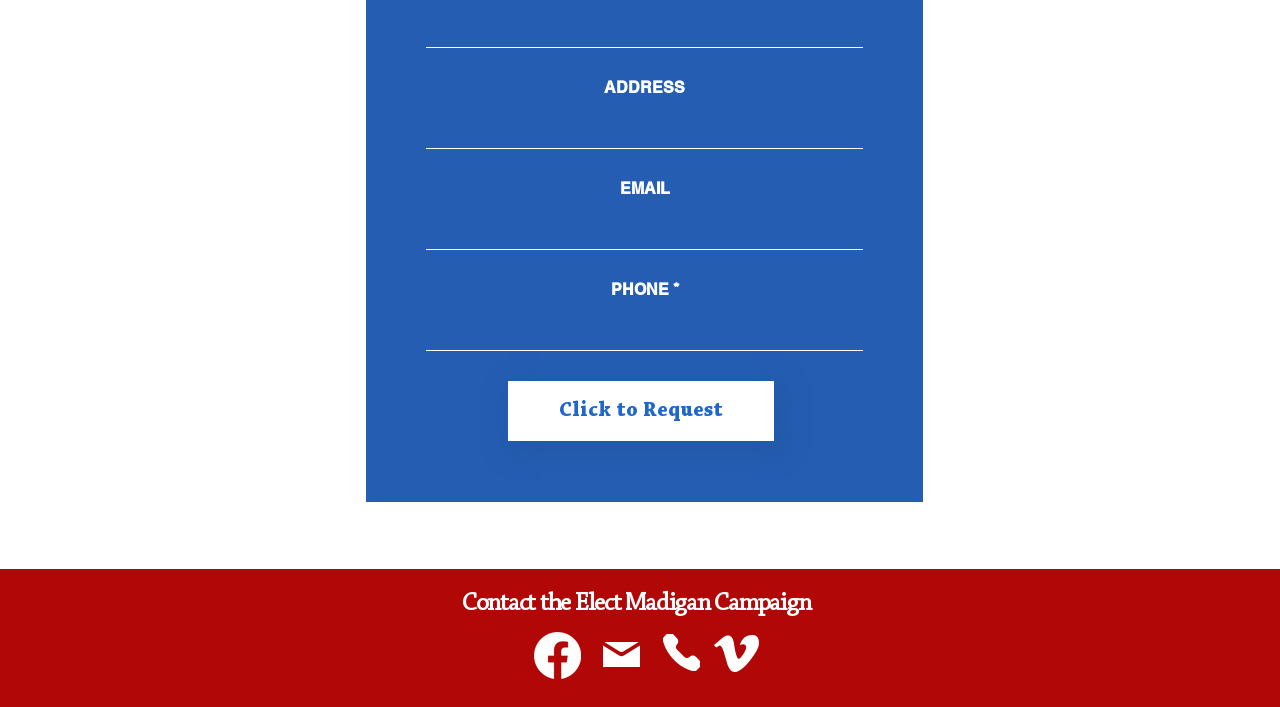Given the element description name="address", predict the bounding box coordinates for the UI element in the webpage screenshot. The format should be (top-left x, top-left y, bottom-right x, bottom-right y), and the values should be between 0 and 1.

[0.333, 0.148, 0.674, 0.21]